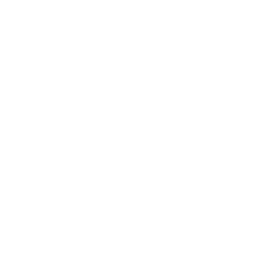What does the arrow symbolize?
Examine the image closely and answer the question with as much detail as possible.

According to the caption, the arrow symbolizes progress and forward direction, which aligns with themes of inspiration and guidance, making it particularly relevant in certain contexts.